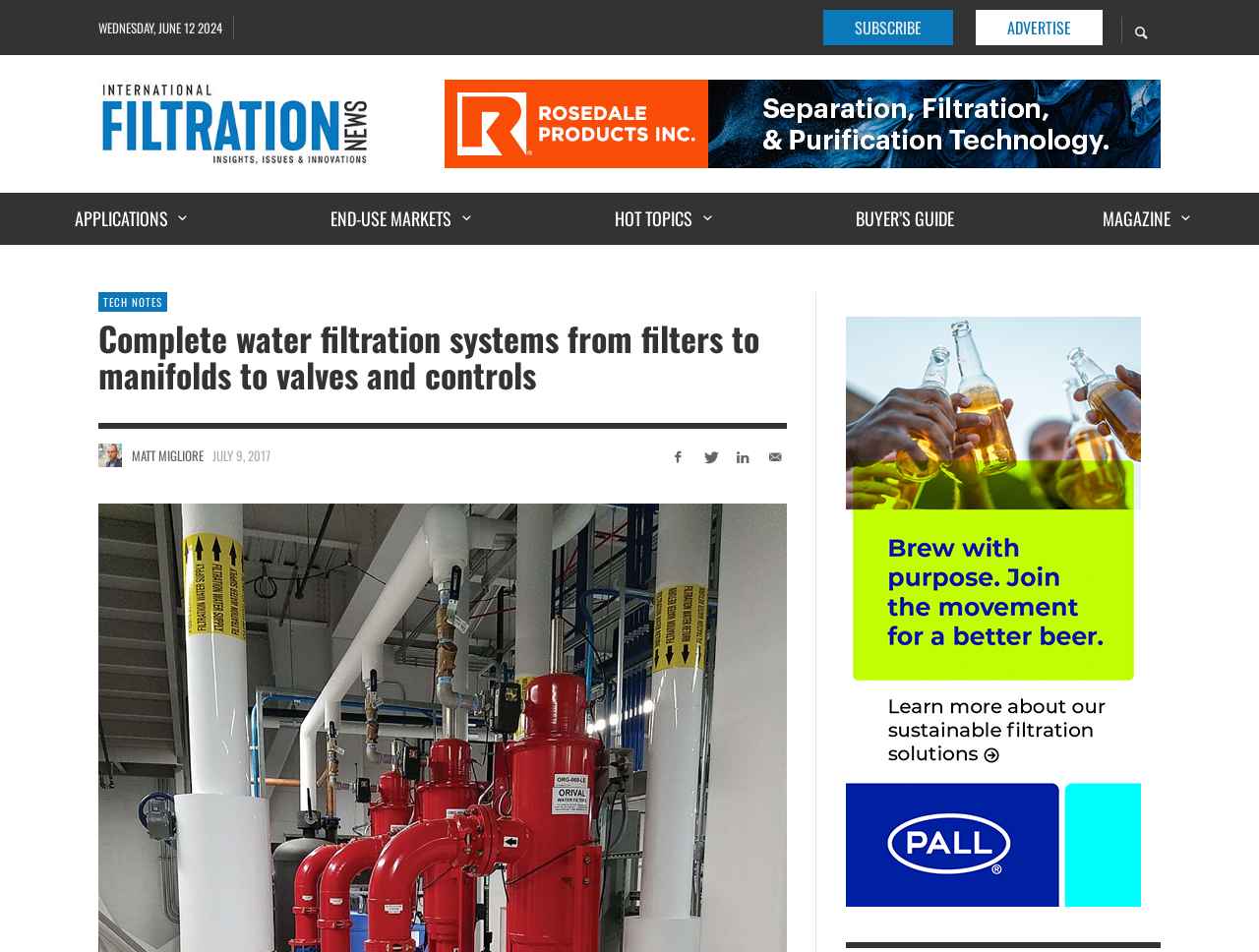Generate a detailed explanation of the webpage's features and information.

The webpage appears to be a news article or blog post from International Filtration News, with a focus on water filtration systems. At the top of the page, there is a date "WEDNESDAY, JUNE 12 2024" and links to "SUBSCRIBE" and "ADVERTISE" on the right side. 

Below the date, there is a logo of International Filtration News, which is an image with a link to the news website. To the right of the logo, there is an advertisement iframe. 

The main navigation menu is located below the logo, with links to "APPLICATIONS", "END-USE MARKETS", "HOT TOPICS", "BUYER’S GUIDE", and "MAGAZINE". 

The main content of the page is a news article or blog post titled "Complete water filtration systems from filters to manifolds to valves and controls". Below the title, there is a horizontal separator line. The article is written by Matt Migliore, and the publication date is July 9, 2017. 

There are several links and icons below the author's name, including social media sharing icons and a time stamp. The article content is not explicitly described in the accessibility tree, but it likely discusses Orival's water filtration systems, as mentioned in the meta description. 

On the right side of the page, there is another advertisement iframe, which takes up a significant portion of the page.